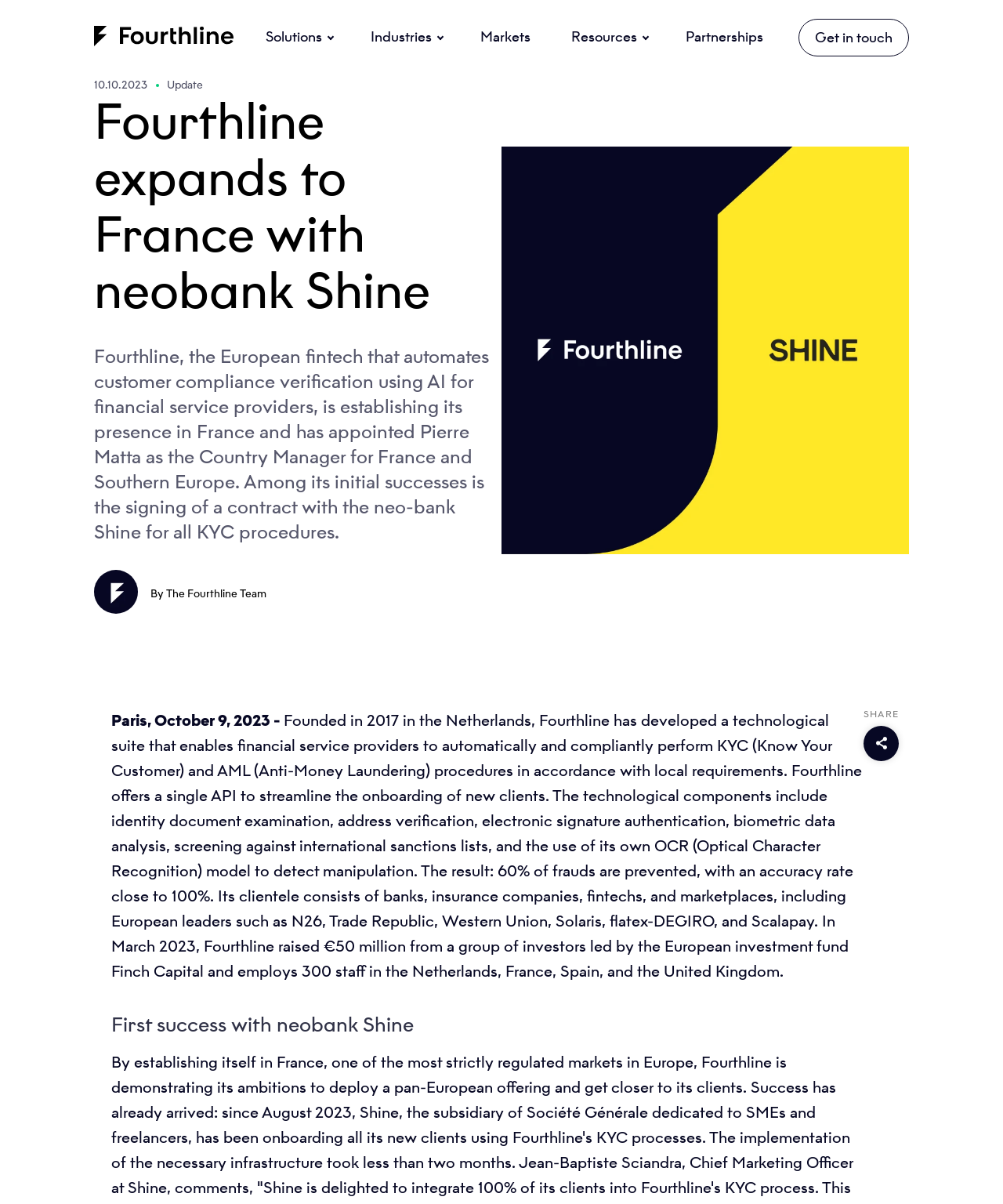What is the name of the investment fund that led the €50 million investment in Fourthline?
Please look at the screenshot and answer in one word or a short phrase.

Finch Capital